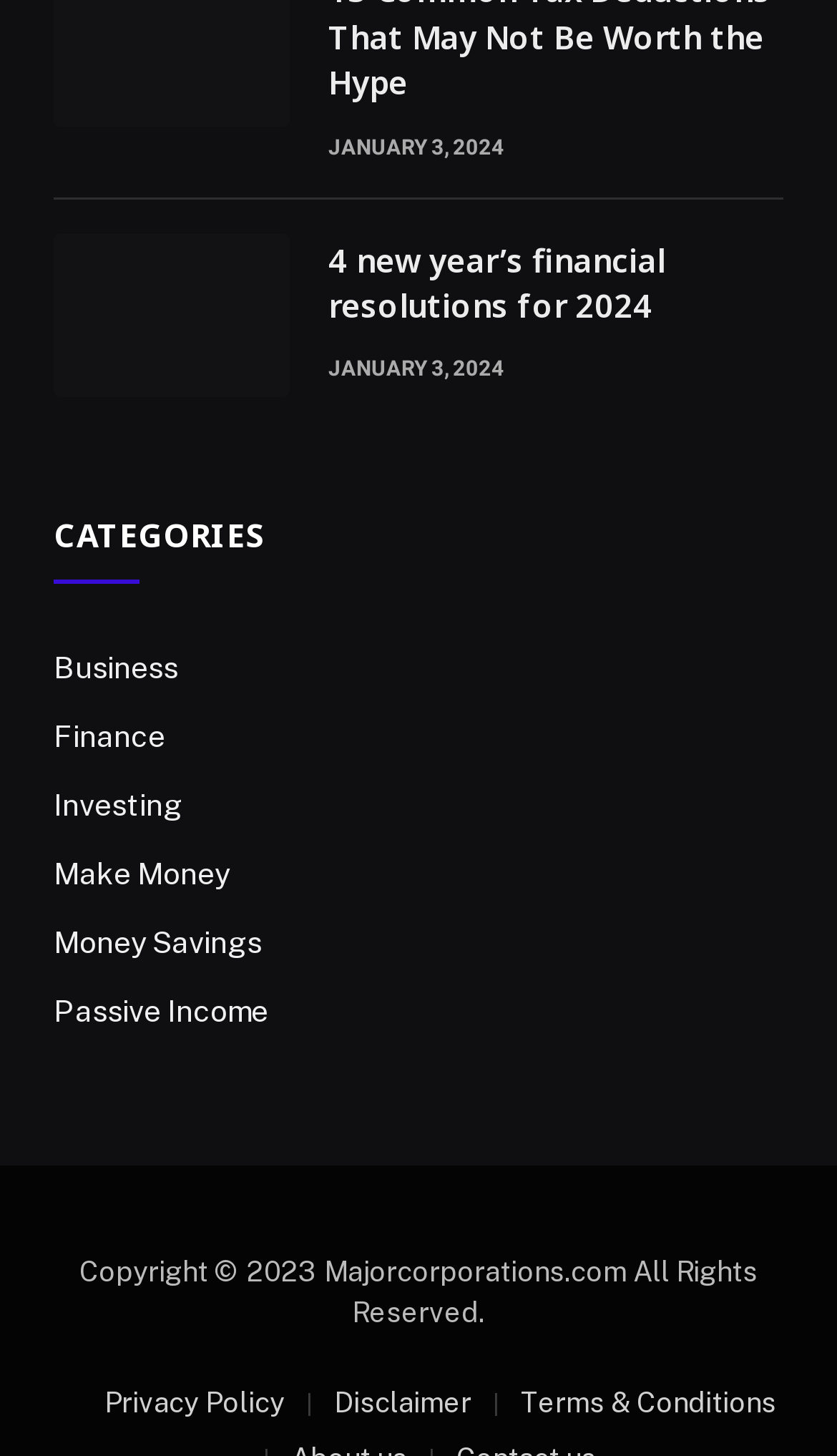Please provide the bounding box coordinates for the UI element as described: "Privacy Policy". The coordinates must be four floats between 0 and 1, represented as [left, top, right, bottom].

[0.124, 0.952, 0.34, 0.974]